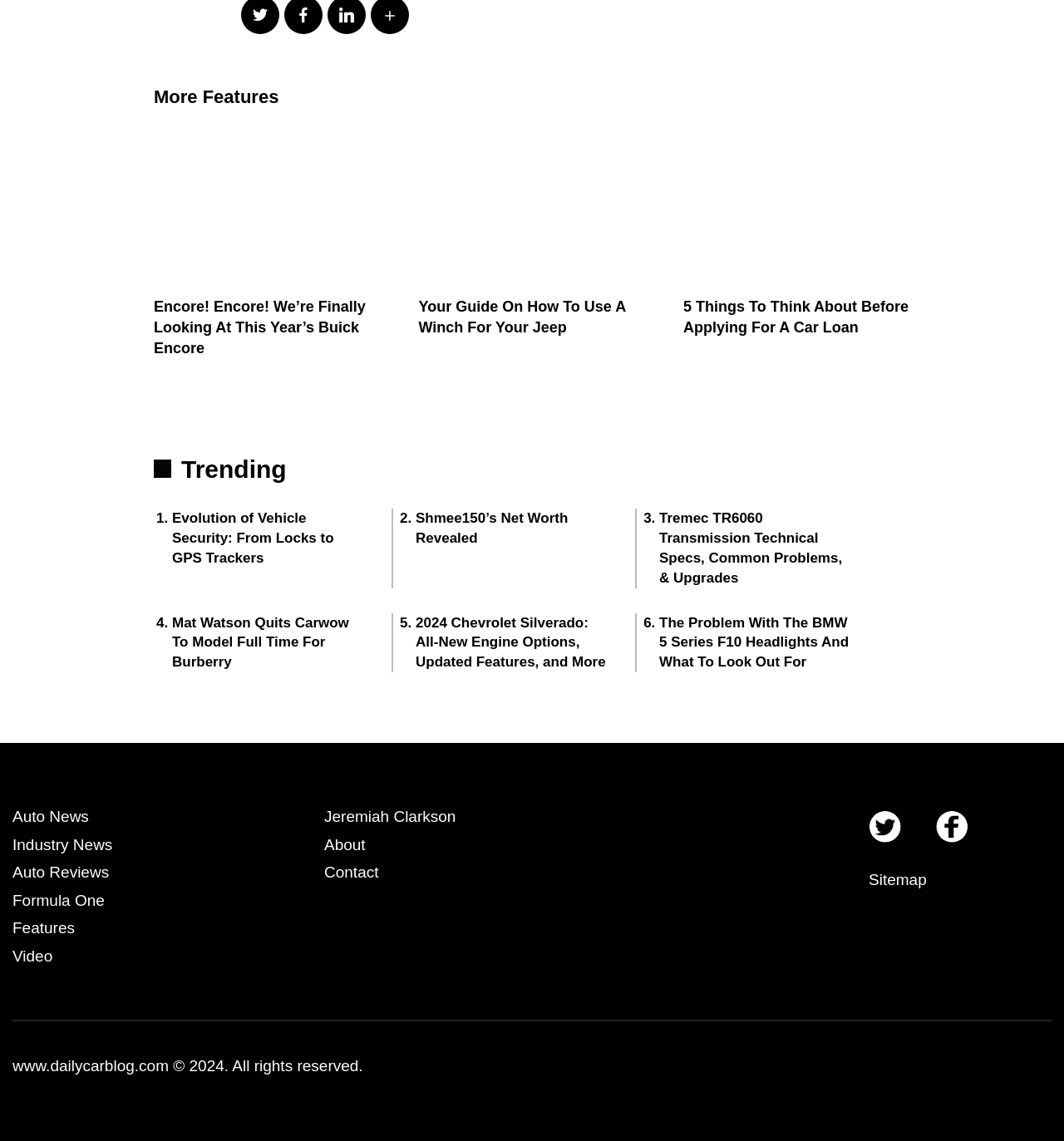How many trending articles are listed?
Answer the question with as much detail as you can, using the image as a reference.

I counted the list markers ('1.', '2.', etc.) and corresponding links, which indicate that there are six trending articles listed on the webpage.